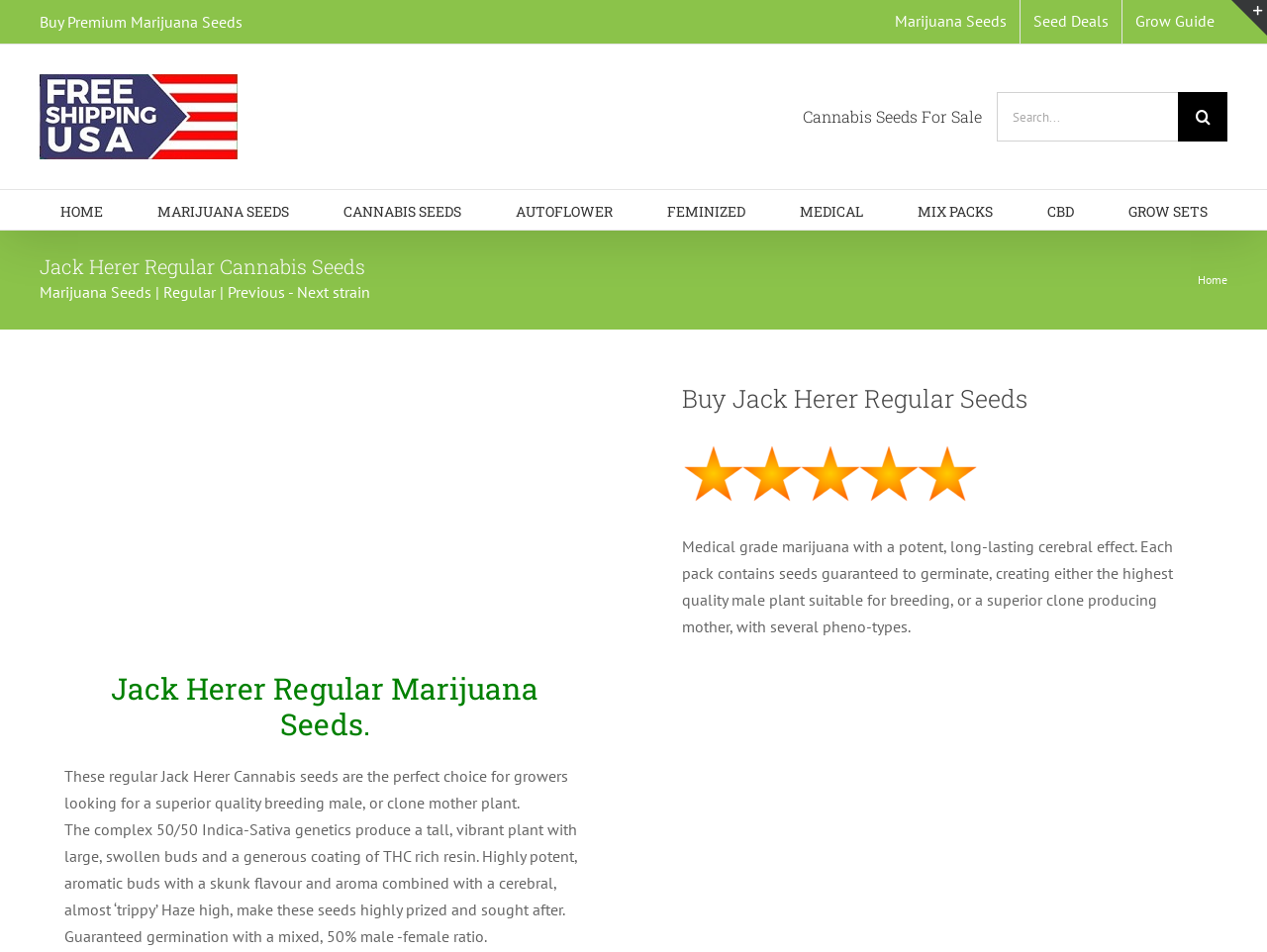What is the purpose of the 'Search for:' field?
Look at the image and construct a detailed response to the question.

The 'Search for:' field is likely used to search for specific types of seeds, such as by name or characteristic, allowing users to quickly find the seeds they are looking for.